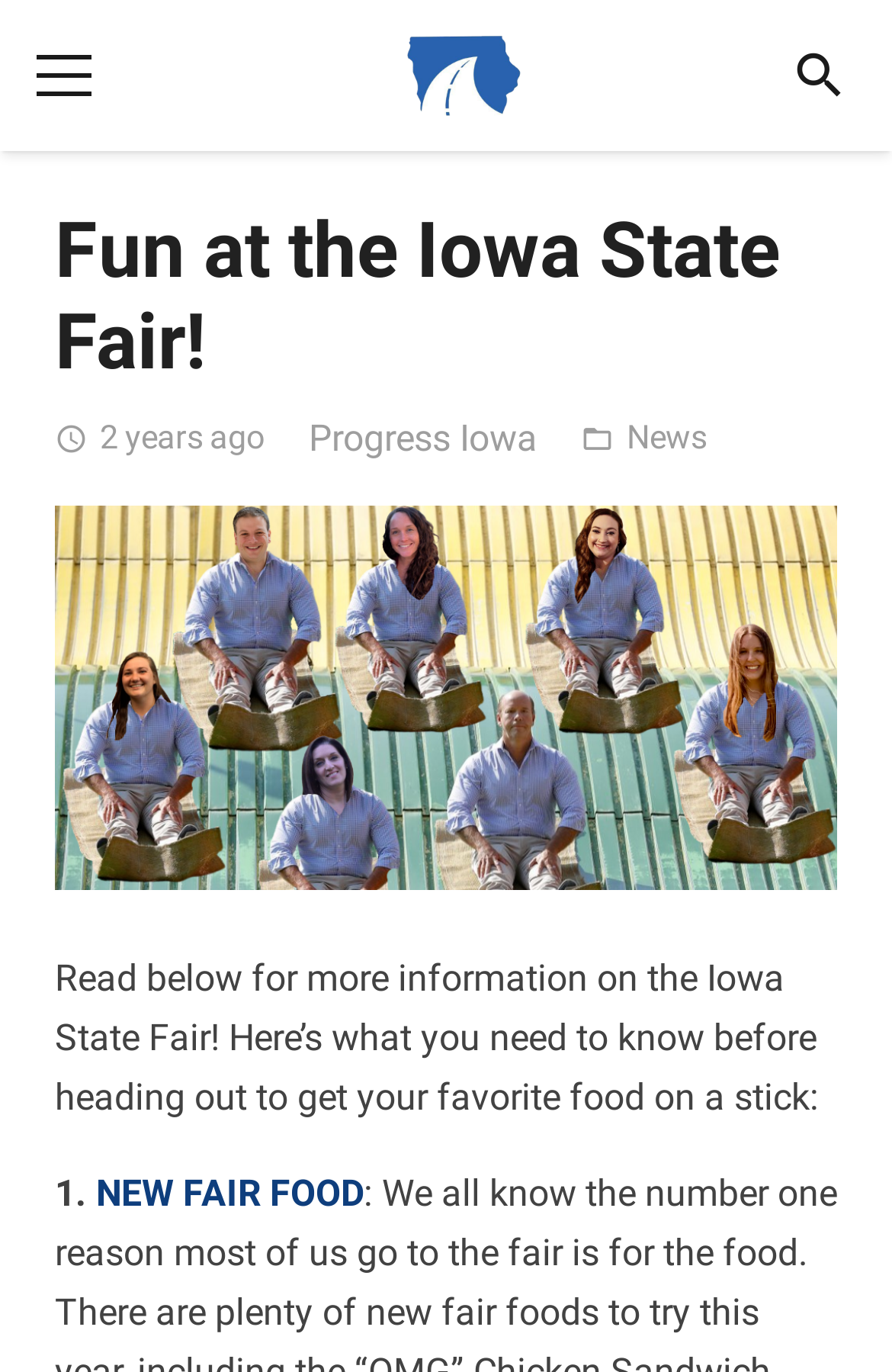What is the first item of information about the Iowa State Fair?
Respond to the question with a well-detailed and thorough answer.

I found the first item of information about the Iowa State Fair by looking at the static text elements on the webpage. The text 'Read below for more information on the Iowa State Fair! Here’s what you need to know before heading out to get your favorite food on a stick:' is followed by a numbered list, and the first item on the list is '1. NEW FAIR FOOD'.